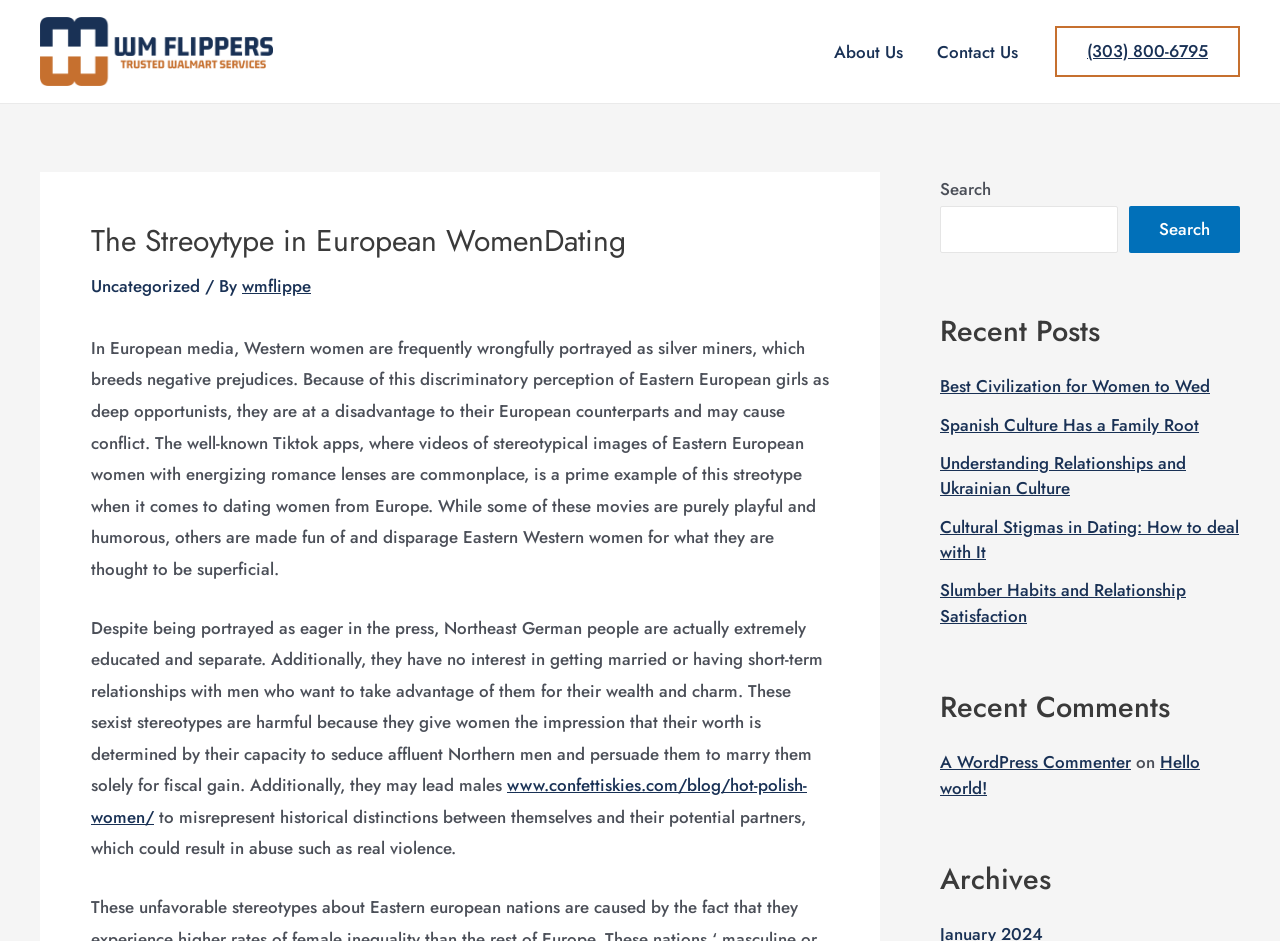Can you find the bounding box coordinates for the element that needs to be clicked to execute this instruction: "Learn about hot Polish women"? The coordinates should be given as four float numbers between 0 and 1, i.e., [left, top, right, bottom].

[0.071, 0.822, 0.63, 0.881]